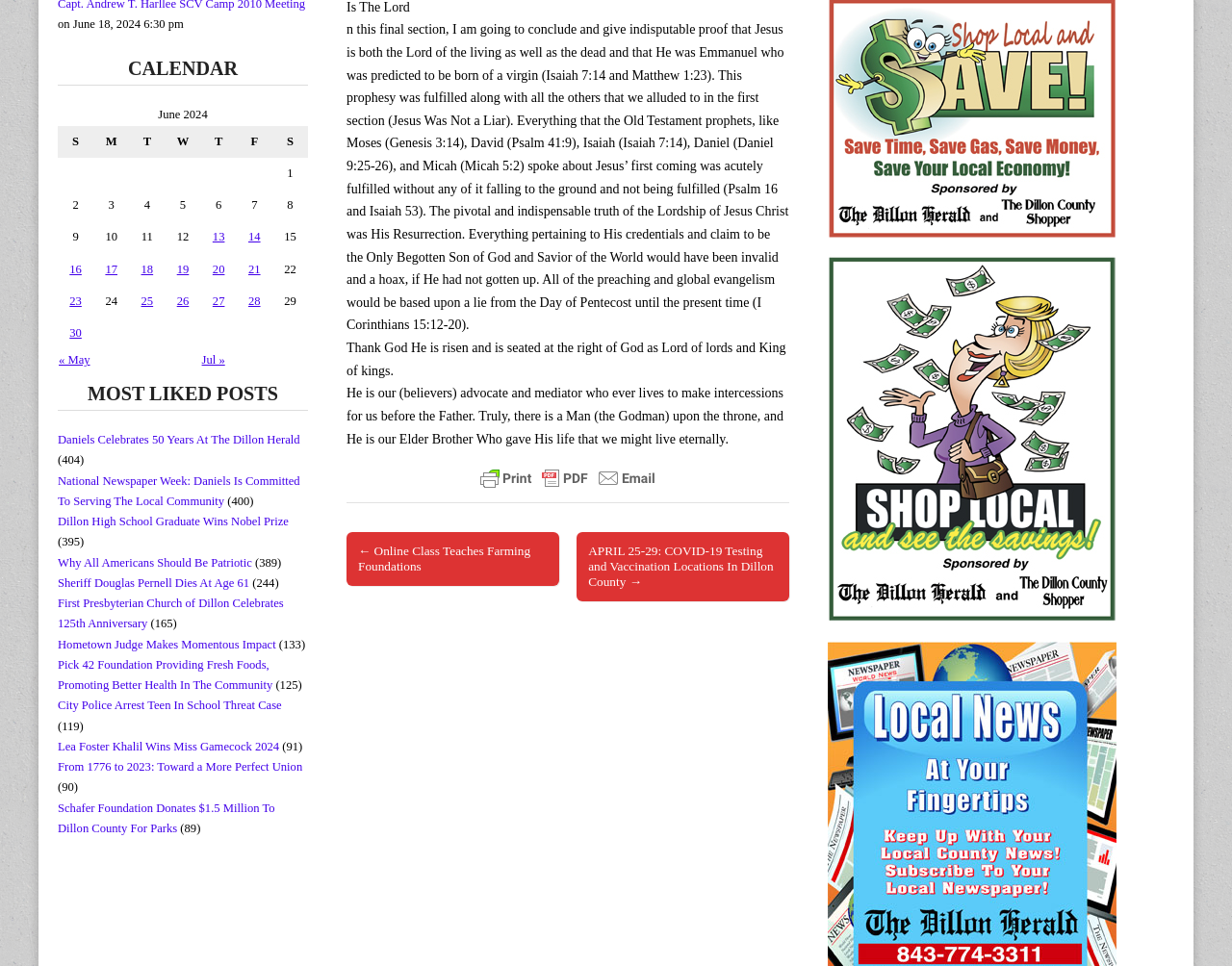Please pinpoint the bounding box coordinates for the region I should click to adhere to this instruction: "Go to the 'Online Class Teaches Farming Foundations' page".

[0.281, 0.551, 0.454, 0.607]